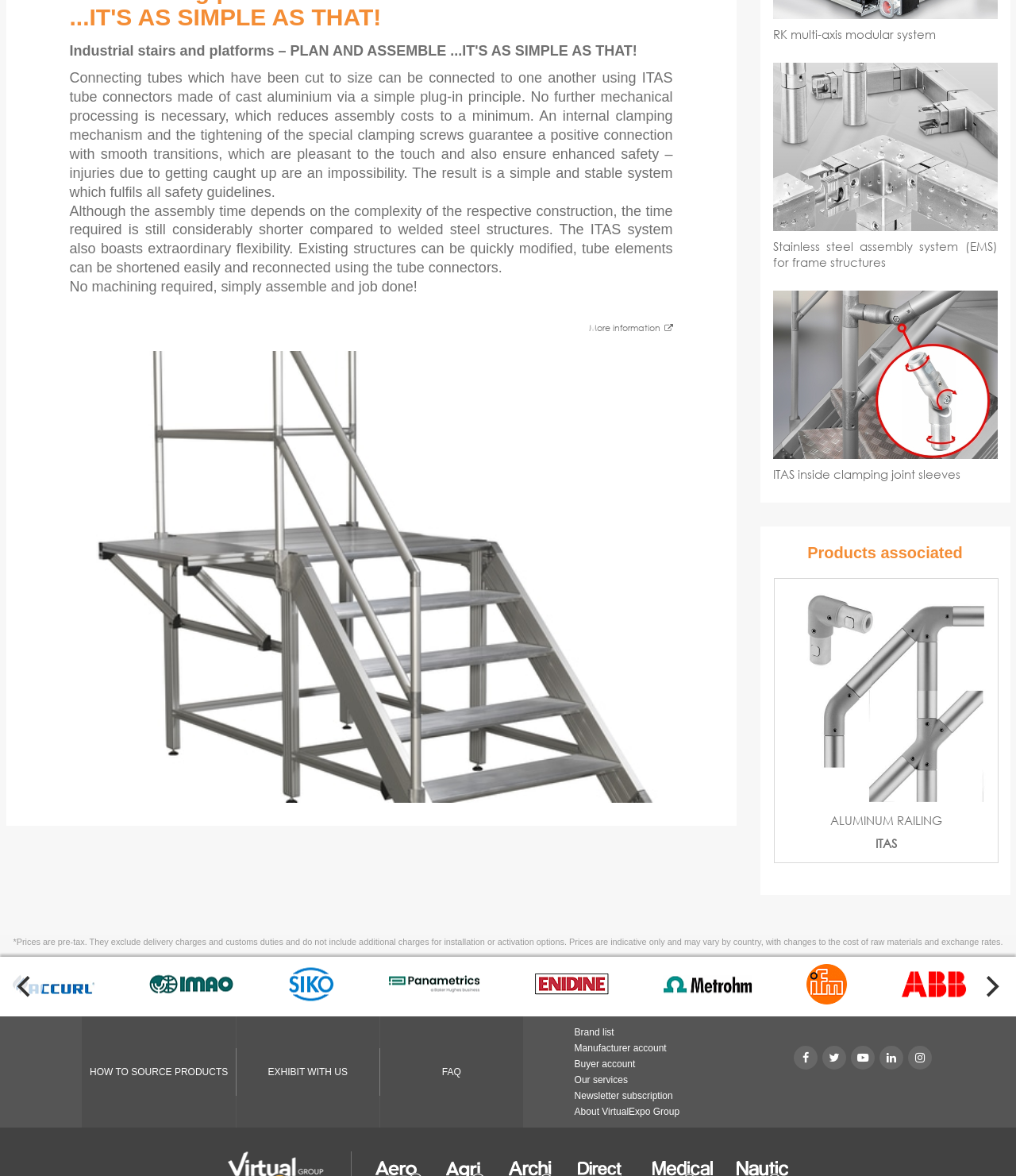What is the purpose of the joint sleeves in the ITAS tube connectors?
Examine the webpage screenshot and provide an in-depth answer to the question.

The joint sleeves, with their swivelling range of 180° and internal toothing with 15° increments, allow for maximum construction freedom, enabling the offset of minor unevenness in the floor and providing a high degree of flexibility.